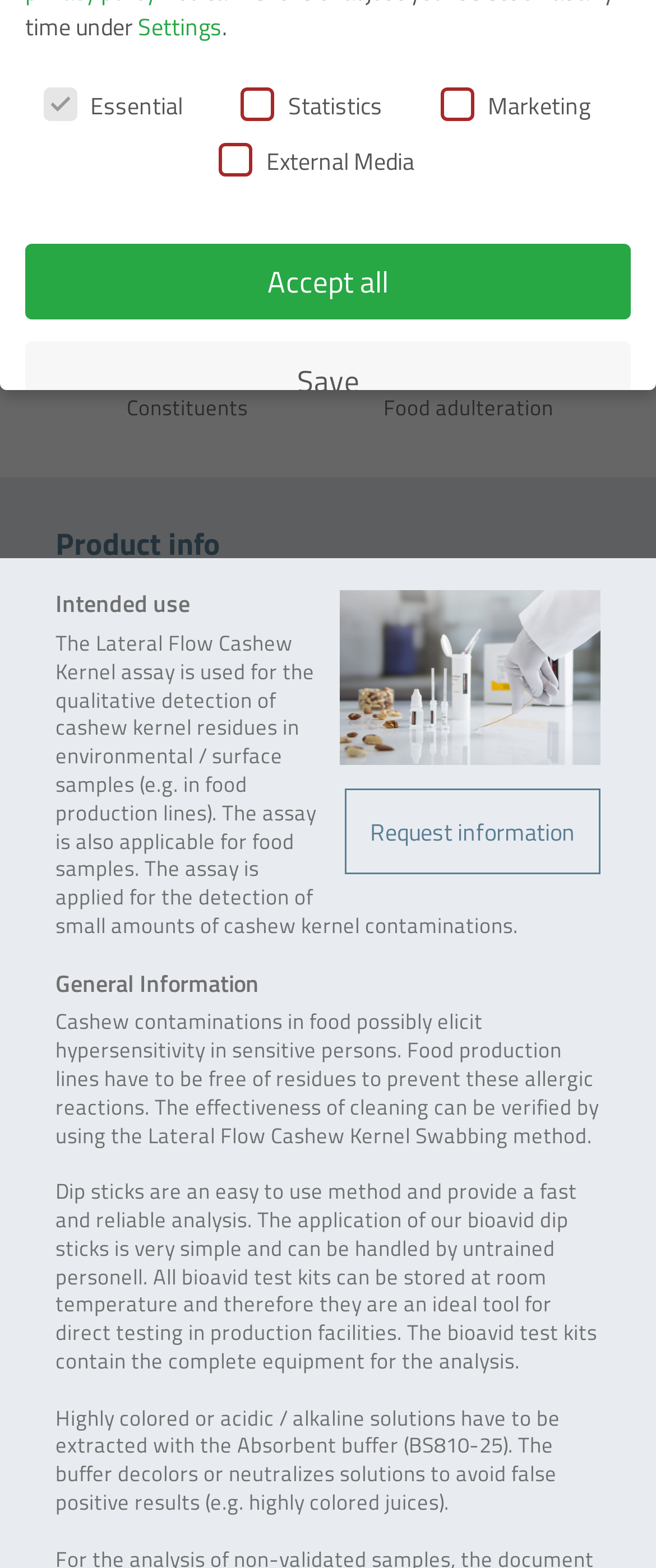Determine the bounding box of the UI component based on this description: "Back". The bounding box coordinates should be four float values between 0 and 1, i.e., [left, top, right, bottom].

[0.471, 0.794, 0.529, 0.811]